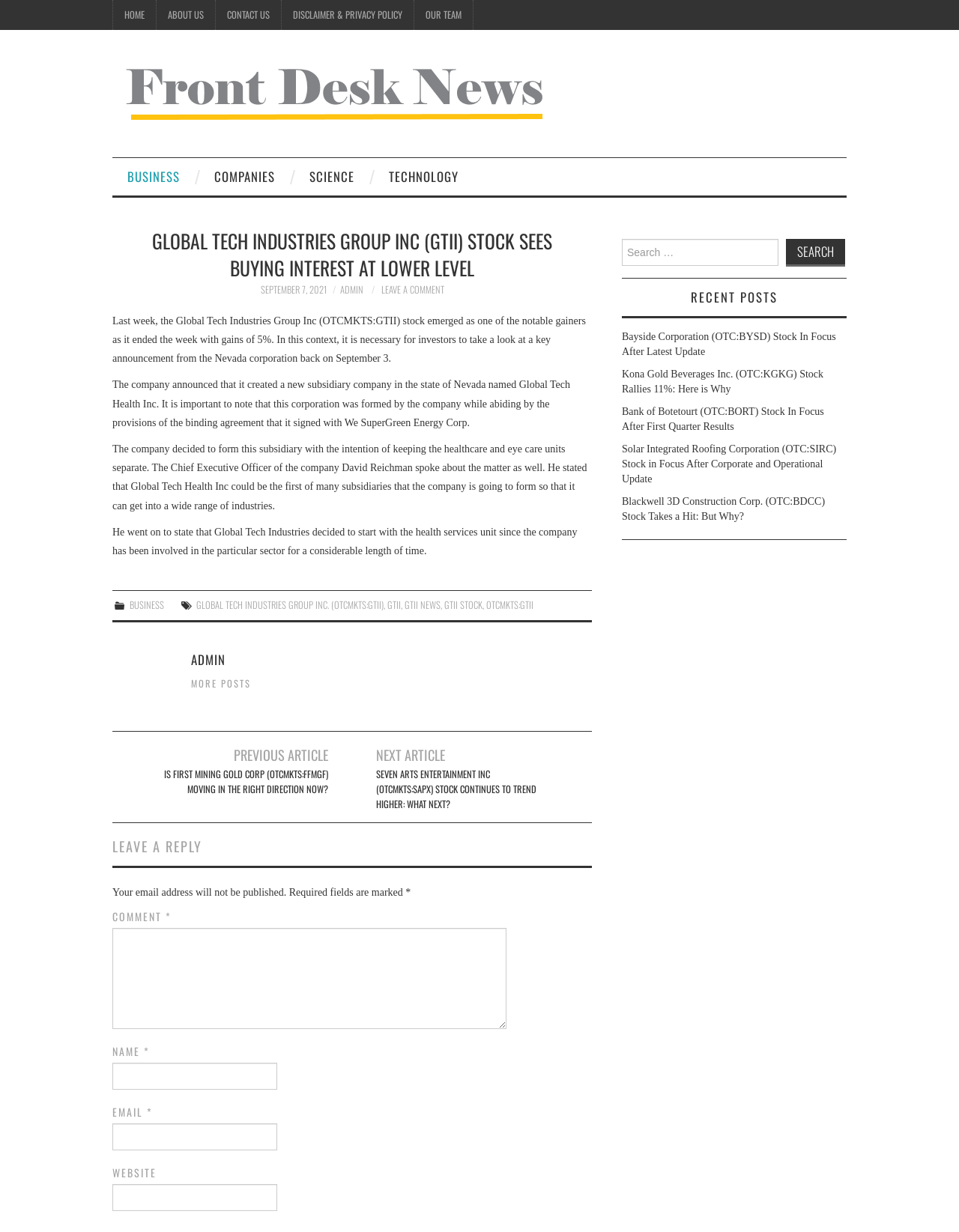Describe all the visual and textual components of the webpage comprehensively.

This webpage is about Front Desk News, a news website that provides articles and updates on various companies and their stock performances. At the top of the page, there is a navigation menu with links to "HOME", "ABOUT US", "CONTACT US", "DISCLAIMER & PRIVACY POLICY", and "OUR TEAM". Below the navigation menu, there is a logo of Front Desk News, which is an image.

The main content of the webpage is an article about Global Tech Industries Group Inc (GTII) stock, which has seen buying interest at a lower level. The article is divided into several paragraphs, with headings and links to related articles. The article discusses the company's announcement of creating a new subsidiary company in Nevada, Global Tech Health Inc, and its intention to separate its healthcare and eye care units.

On the right side of the page, there is a complementary section with a search bar, where users can search for specific keywords or articles. Below the search bar, there is a section titled "RECENT POSTS", which lists several recent articles on various companies, including Bayside Corporation, Kona Gold Beverages Inc, Bank of Botetourt, Solar Integrated Roofing Corporation, and Blackwell 3D Construction Corp.

At the bottom of the page, there is a footer section with links to various categories, including "BUSINESS", "COMPANIES", "SCIENCE", and "TECHNOLOGY". There is also a section for leaving a comment, where users can enter their name, email, and website, and type in their comment.

Overall, the webpage is well-organized, with clear headings and sections, making it easy to navigate and find relevant information.